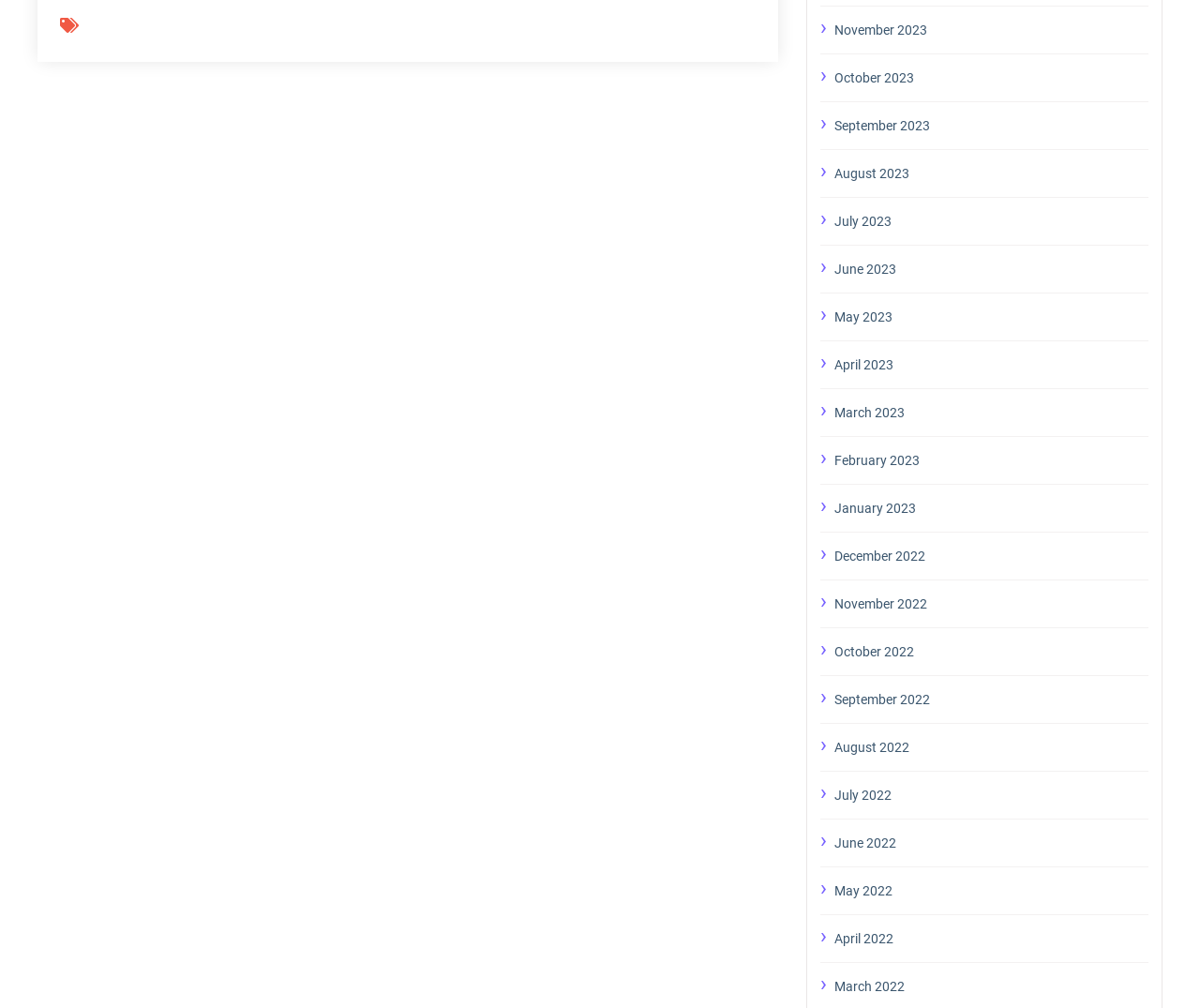Identify the bounding box coordinates of the element to click to follow this instruction: 'View June 2022'. Ensure the coordinates are four float values between 0 and 1, provided as [left, top, right, bottom].

[0.695, 0.824, 0.957, 0.848]